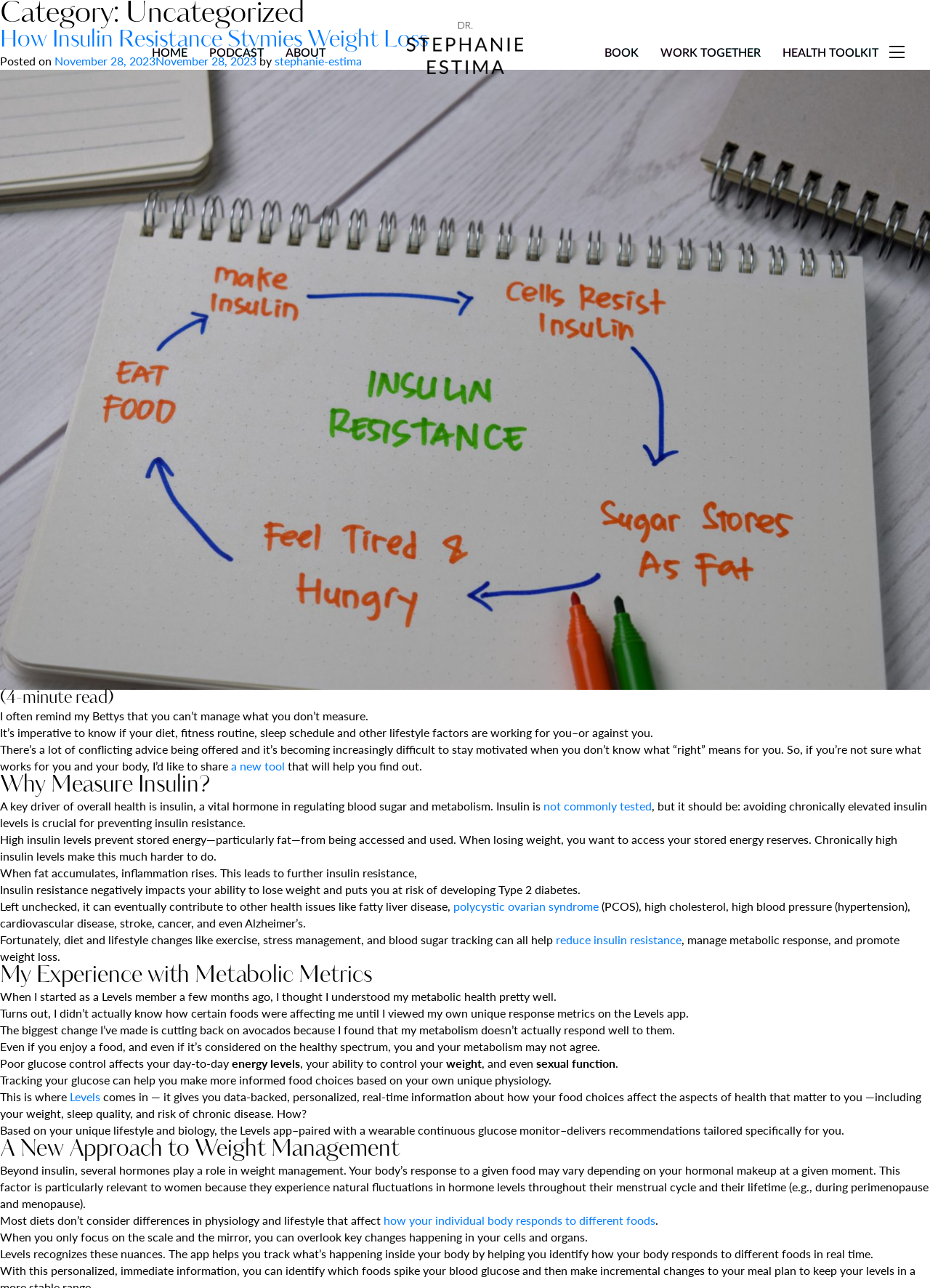What is the topic of the article?
Carefully analyze the image and provide a detailed answer to the question.

The answer can be found by looking at the headings and subheadings of the article. The main heading is 'How Insulin Resistance Stymies Weight Loss', and the subheadings include 'Why Measure Insulin?' and 'A New Approach to Weight Management'. These headings suggest that the topic of the article is insulin resistance and its relation to weight loss.